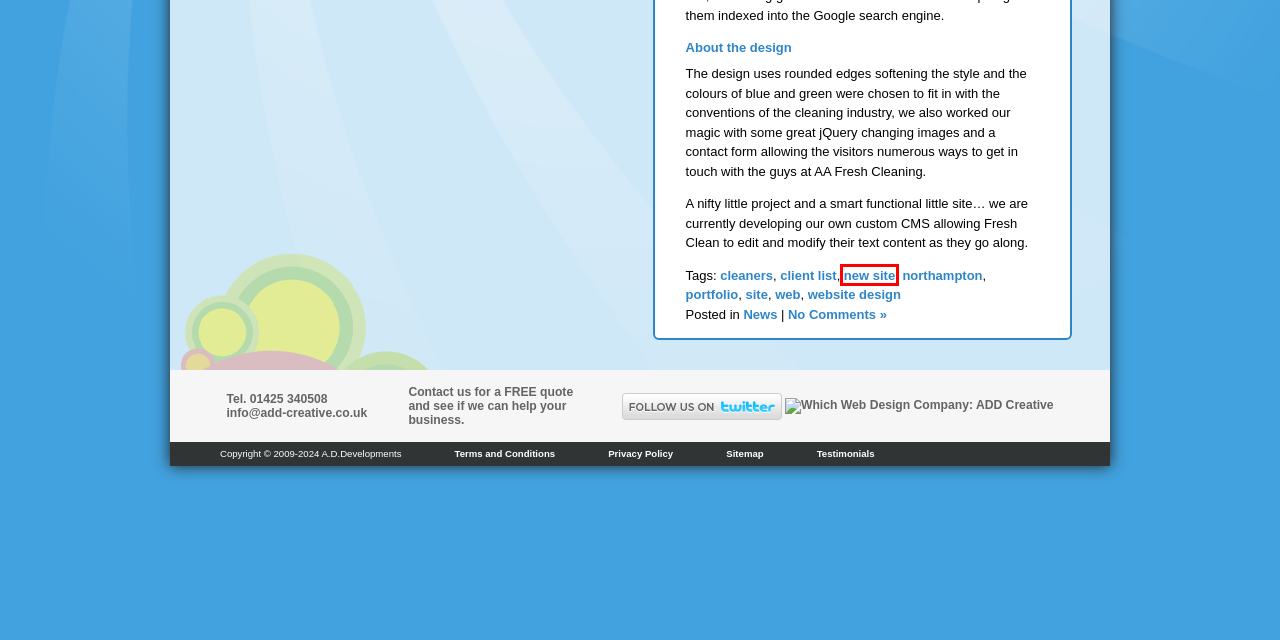You are provided with a screenshot of a webpage highlighting a UI element with a red bounding box. Choose the most suitable webpage description that matches the new page after clicking the element in the bounding box. Here are the candidates:
A. A new fresh addition to our portfolio… – The Web Developer Blog
B. Web Design – The Web Developer Blog
C. new site – The Web Developer Blog
D. cleaners – The Web Developer Blog
E. portfolio – The Web Developer Blog
F. northampton – The Web Developer Blog
G. website design – The Web Developer Blog
H. web – The Web Developer Blog

C